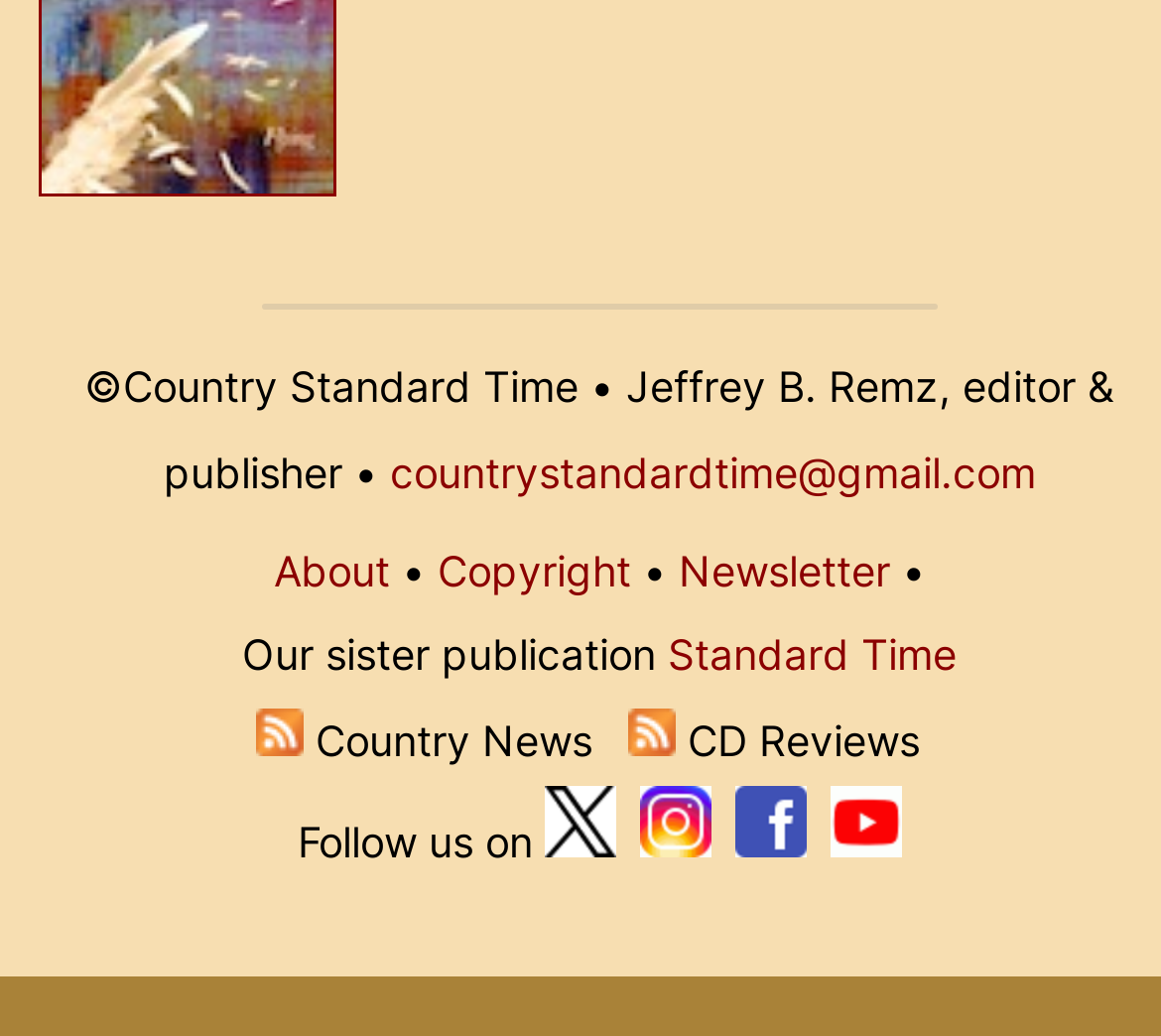Please find the bounding box coordinates of the element that you should click to achieve the following instruction: "Follow us on Twitter". The coordinates should be presented as four float numbers between 0 and 1: [left, top, right, bottom].

[0.469, 0.787, 0.53, 0.836]